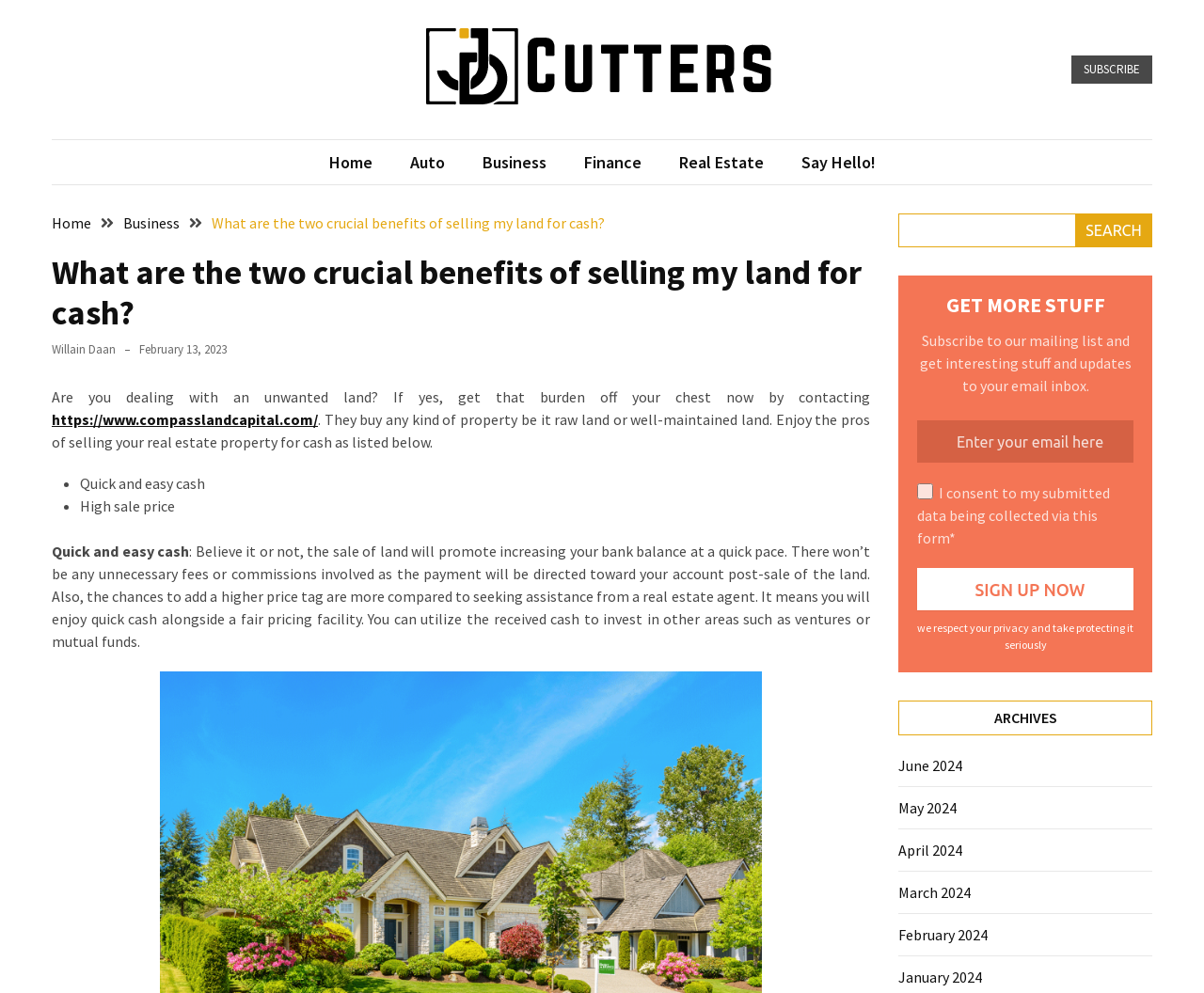Determine the bounding box coordinates of the target area to click to execute the following instruction: "Search for something."

[0.893, 0.215, 0.957, 0.249]